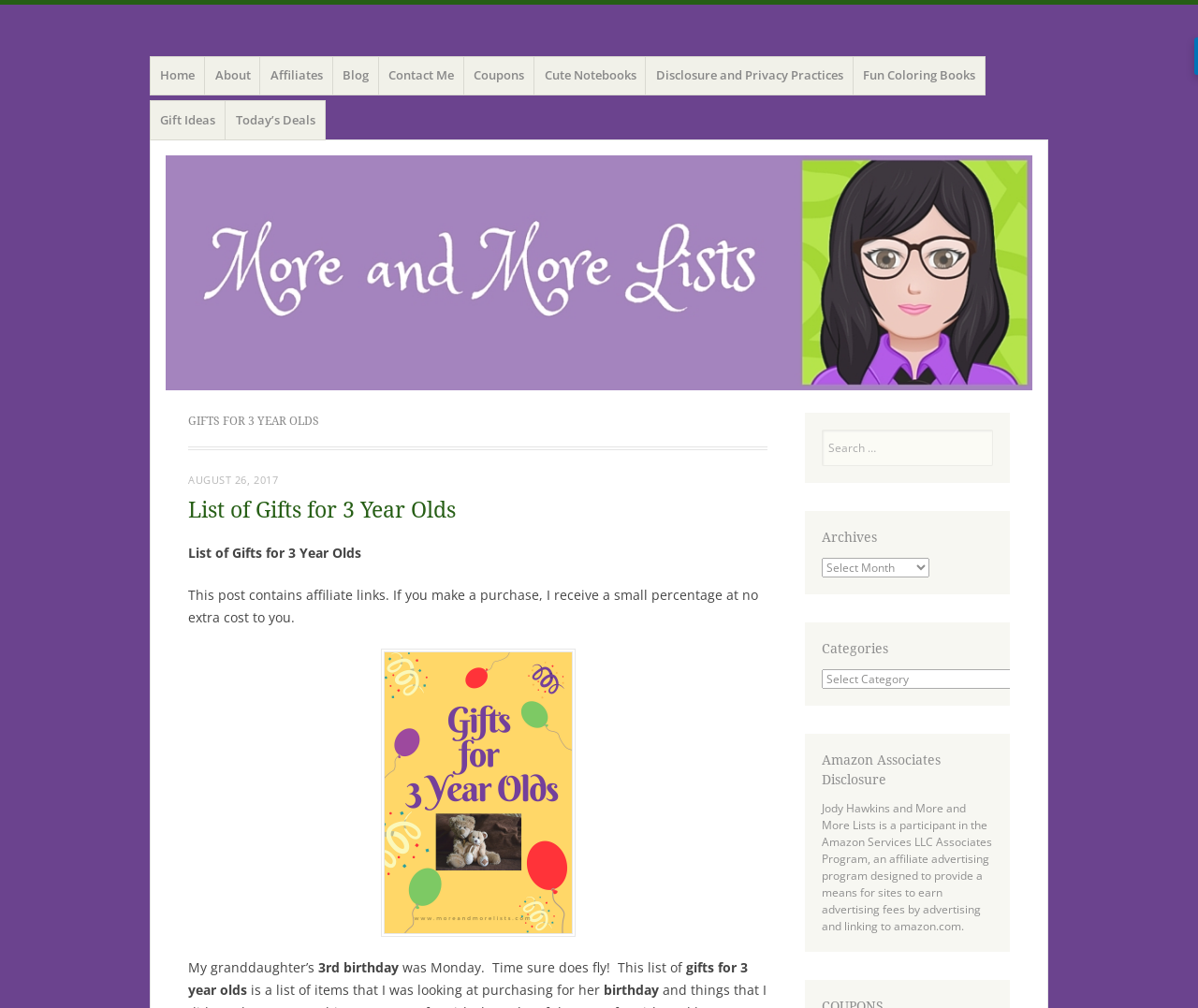Kindly determine the bounding box coordinates for the area that needs to be clicked to execute this instruction: "read about affiliate disclosure".

[0.686, 0.794, 0.828, 0.927]